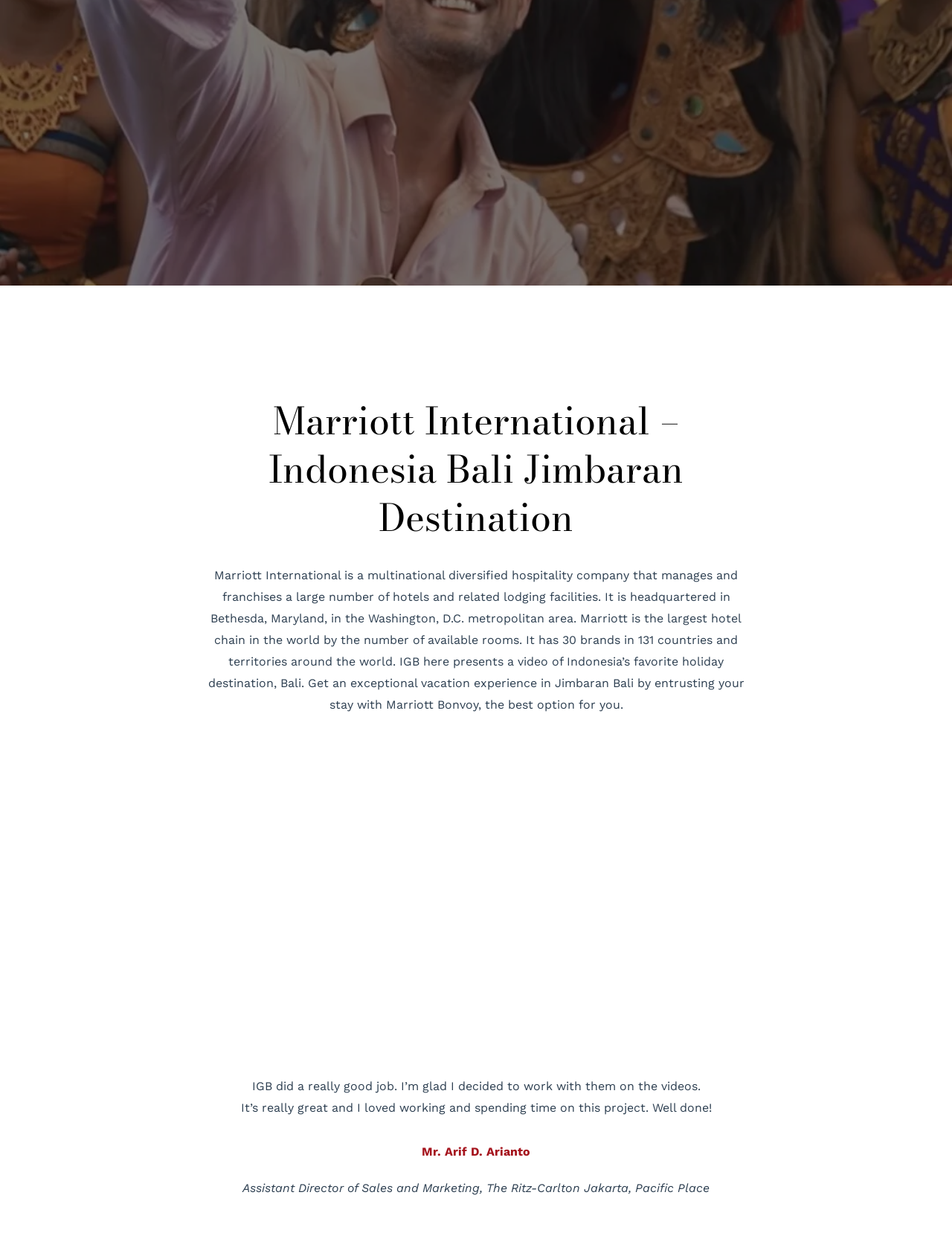Show the bounding box coordinates for the HTML element described as: "title="Twitter"".

[0.953, 0.308, 0.984, 0.332]